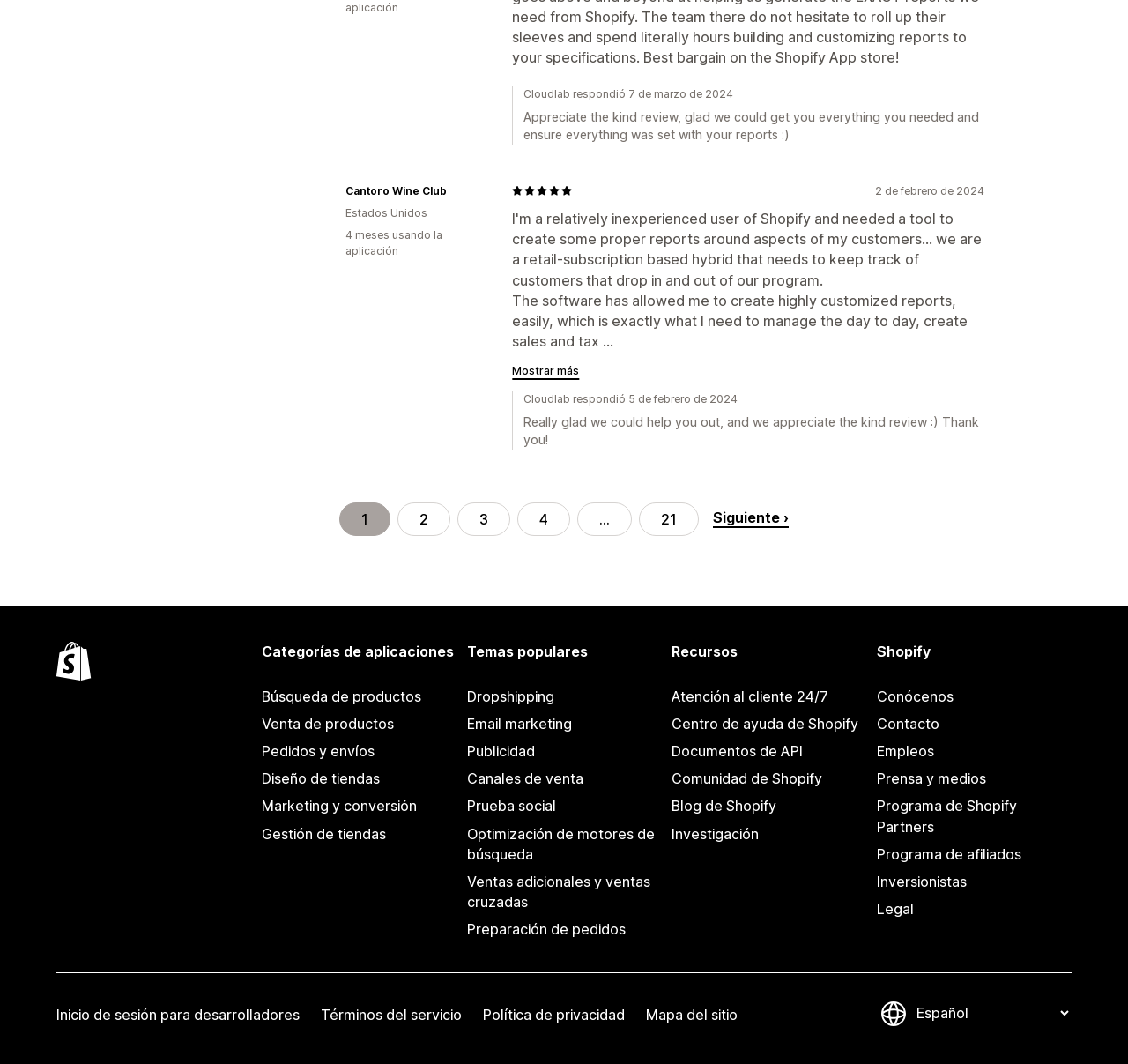Determine the bounding box coordinates for the region that must be clicked to execute the following instruction: "Login as a developer".

[0.05, 0.941, 0.266, 0.967]